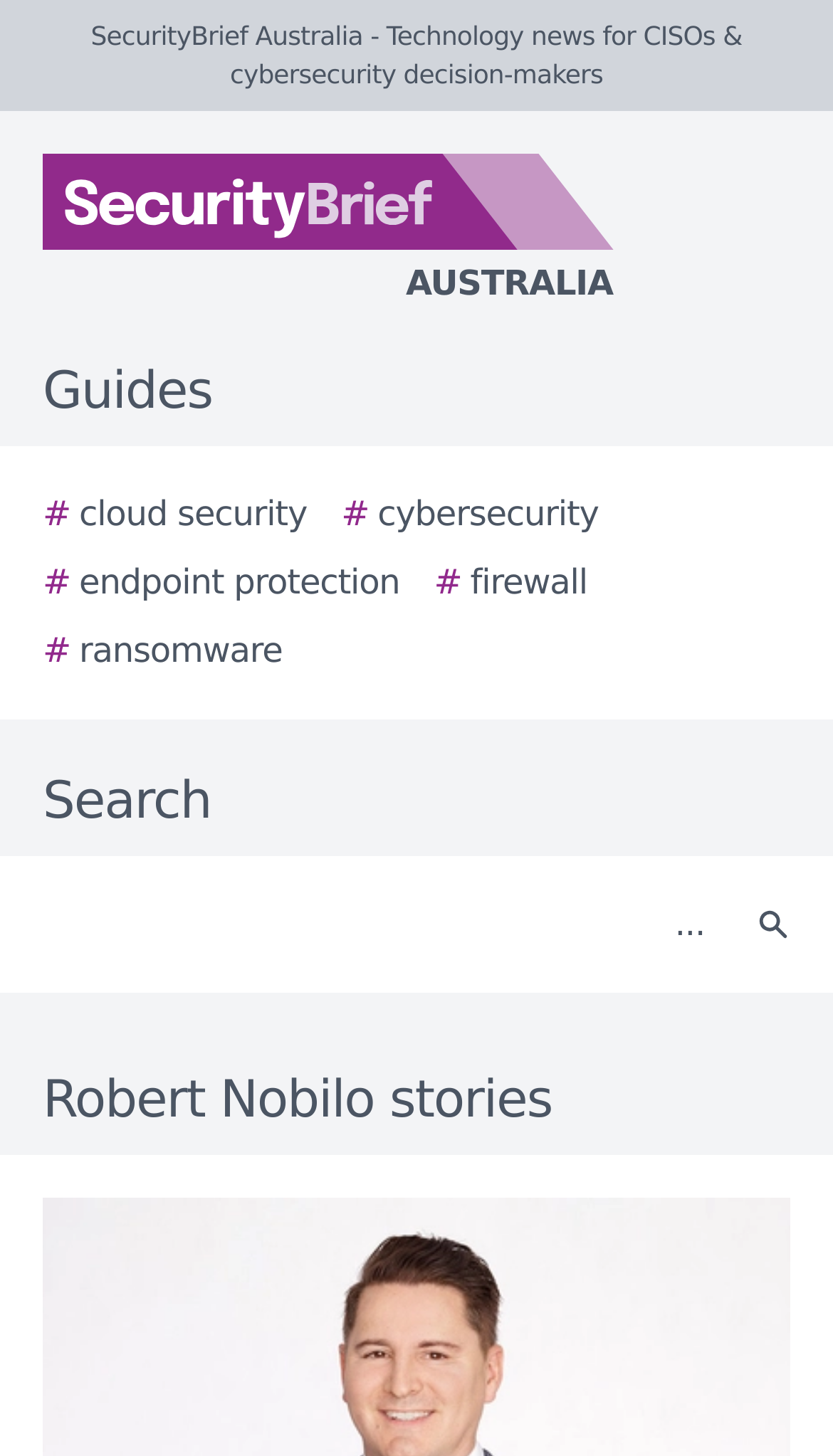Find the bounding box coordinates for the HTML element described in this sentence: "parent_node: Navigation Menu". Provide the coordinates as four float numbers between 0 and 1, in the format [left, top, right, bottom].

None